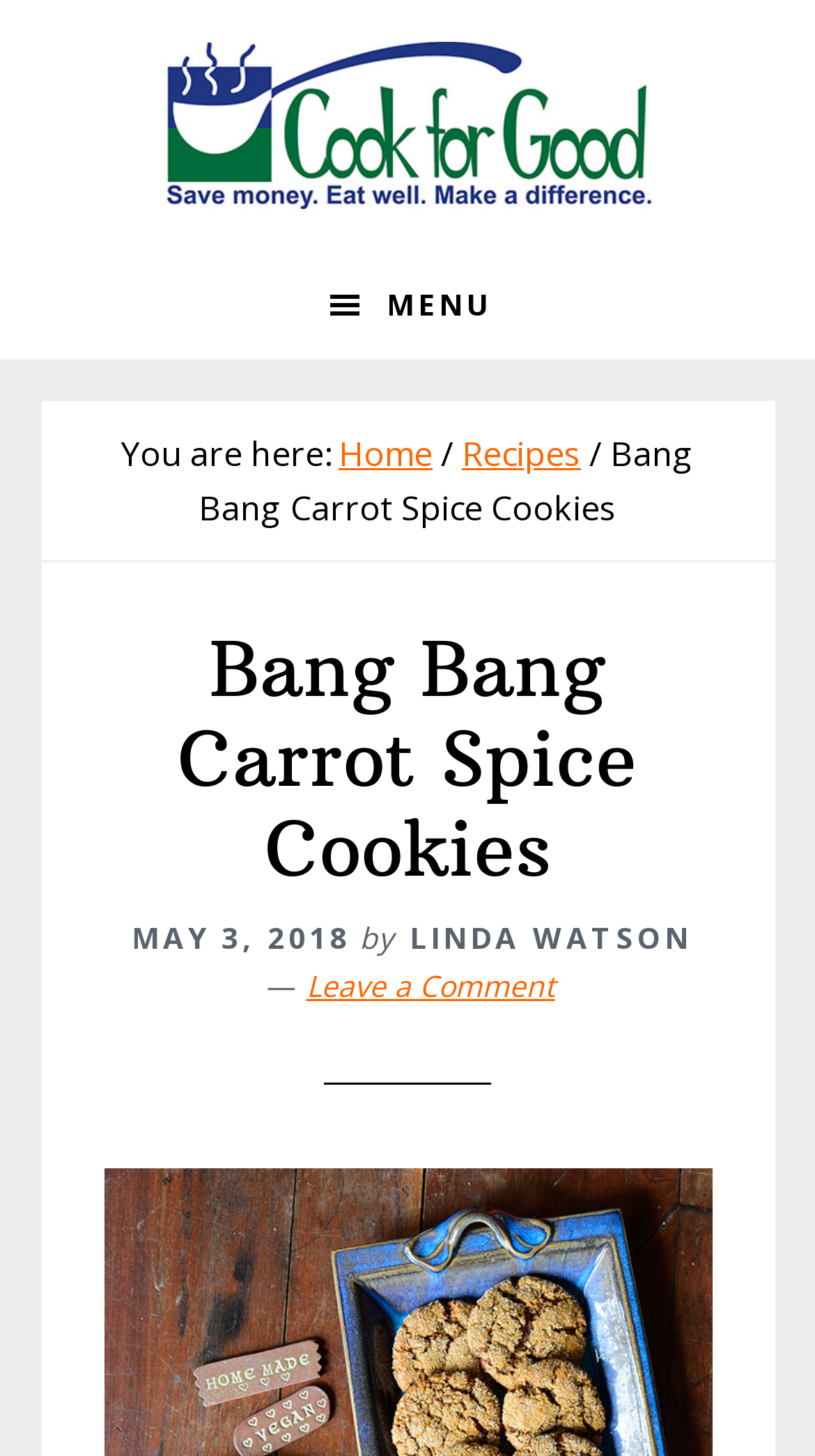Based on the image, give a detailed response to the question: When was this recipe published?

The publication date of this recipe is mentioned in the webpage content, specifically in the section below the recipe title, where it says 'MAY 3, 2018'.